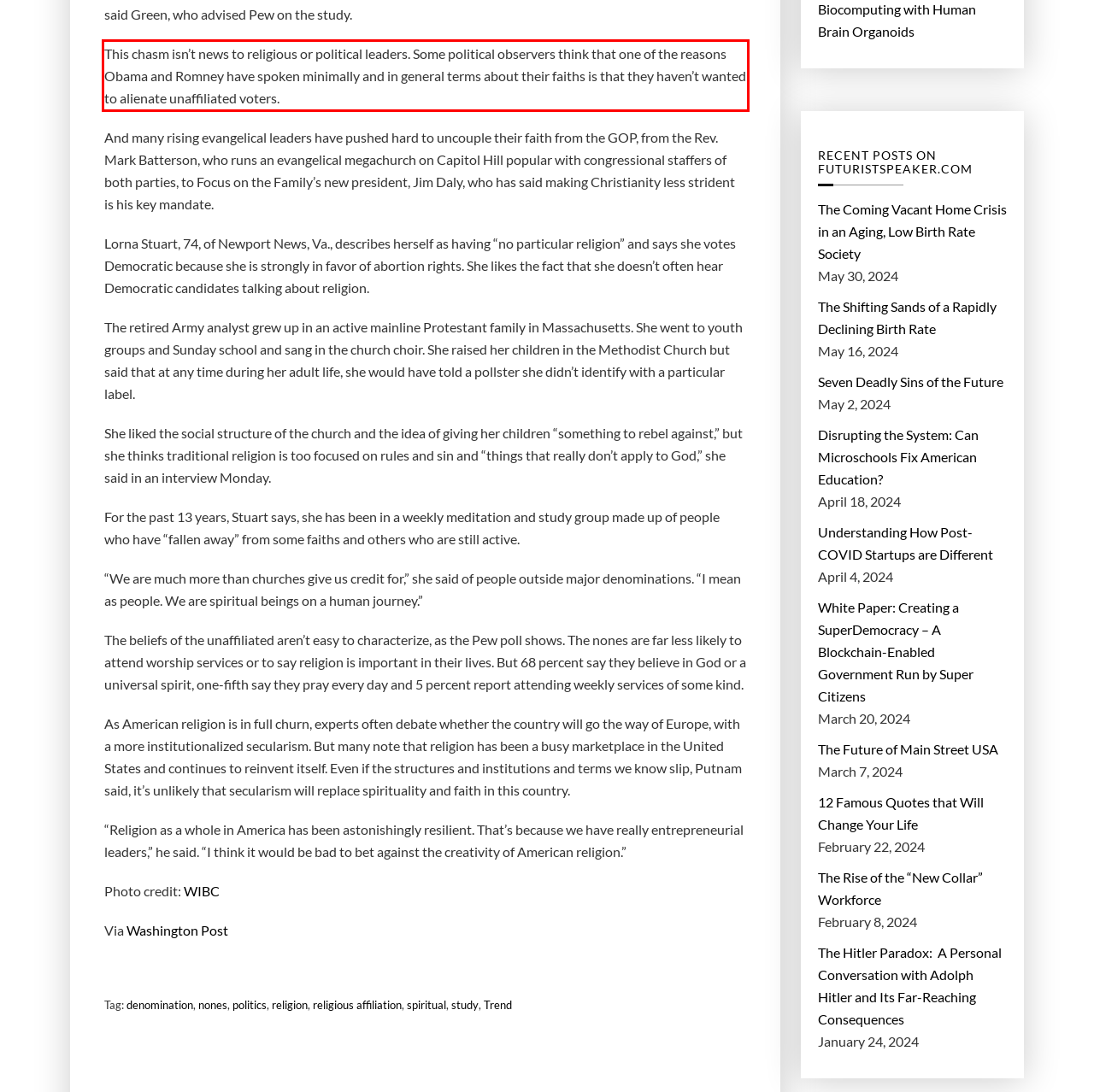Using the provided screenshot, read and generate the text content within the red-bordered area.

This chasm isn’t news to religious or political leaders. Some political observers think that one of the reasons Obama and Romney have spoken minimally and in general terms about their faiths is that they haven’t wanted to alienate unaffiliated voters.